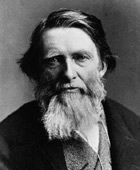Answer this question in one word or a short phrase: What reflects Ruskin's intellectual pursuits?

Serious demeanor